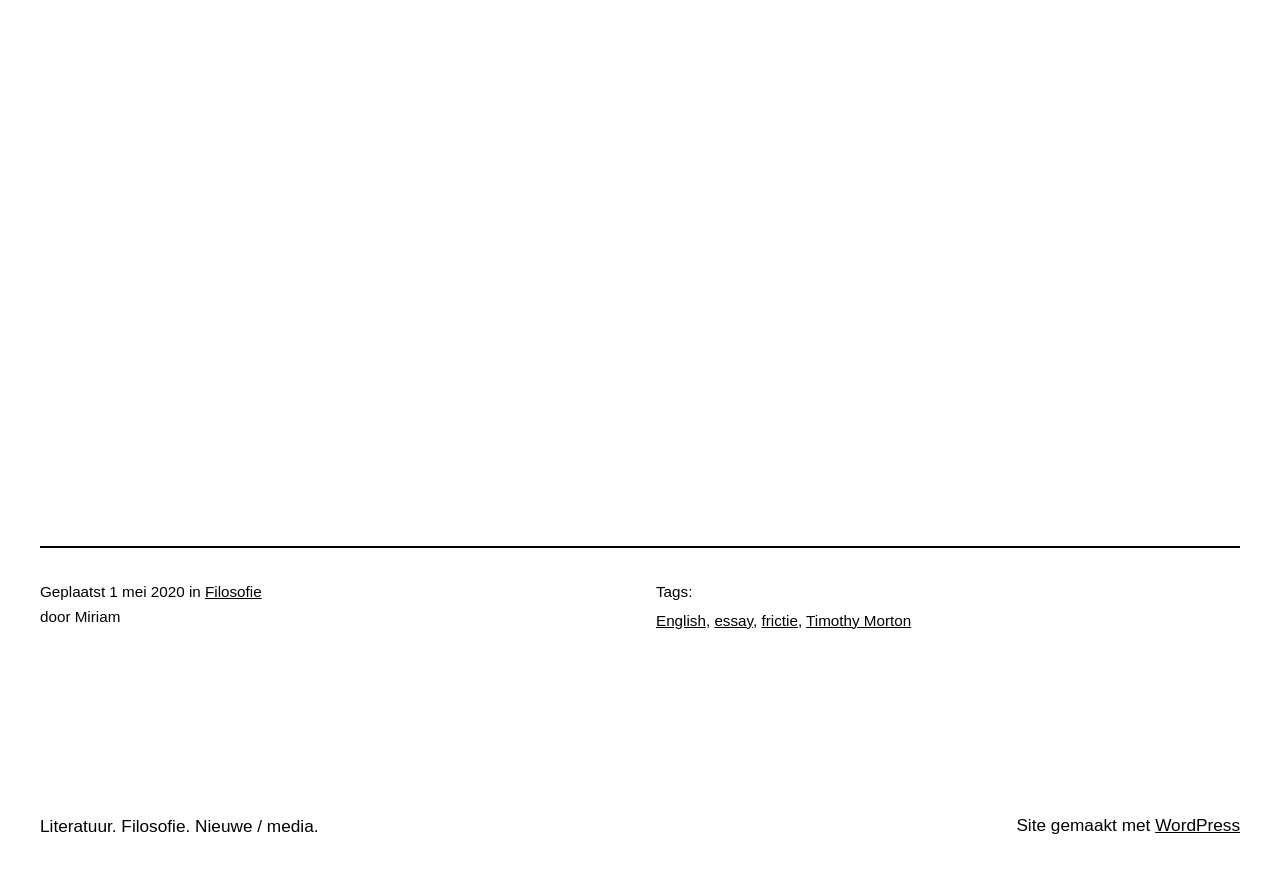What is the date of the post?
Using the information presented in the image, please offer a detailed response to the question.

The date of the post can be found in the time element with the text '1 mei 2020' which is a child of the root element.